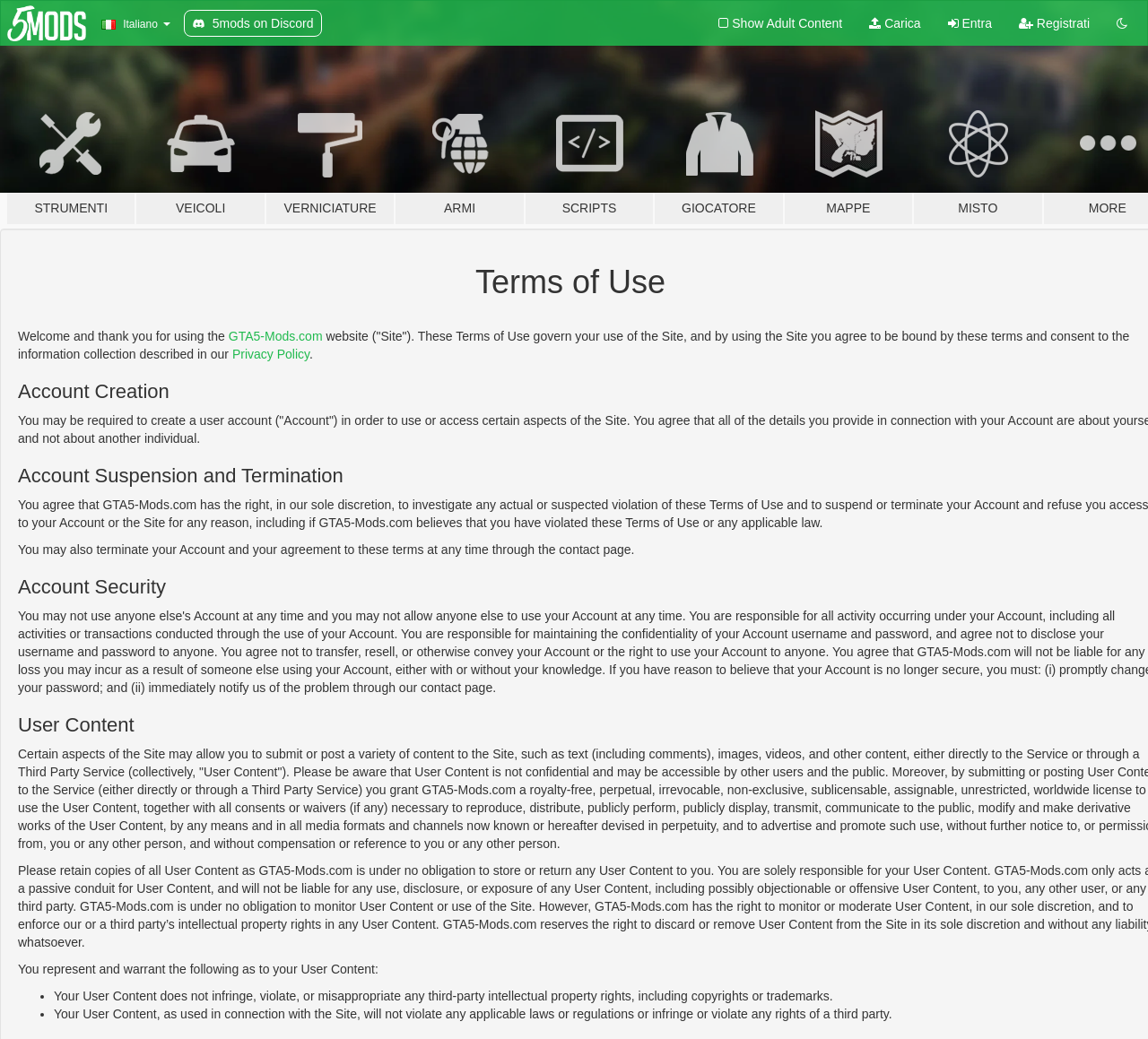Pinpoint the bounding box coordinates of the clickable element needed to complete the instruction: "Switch to Italiano". The coordinates should be provided as four float numbers between 0 and 1: [left, top, right, bottom].

[0.083, 0.001, 0.154, 0.044]